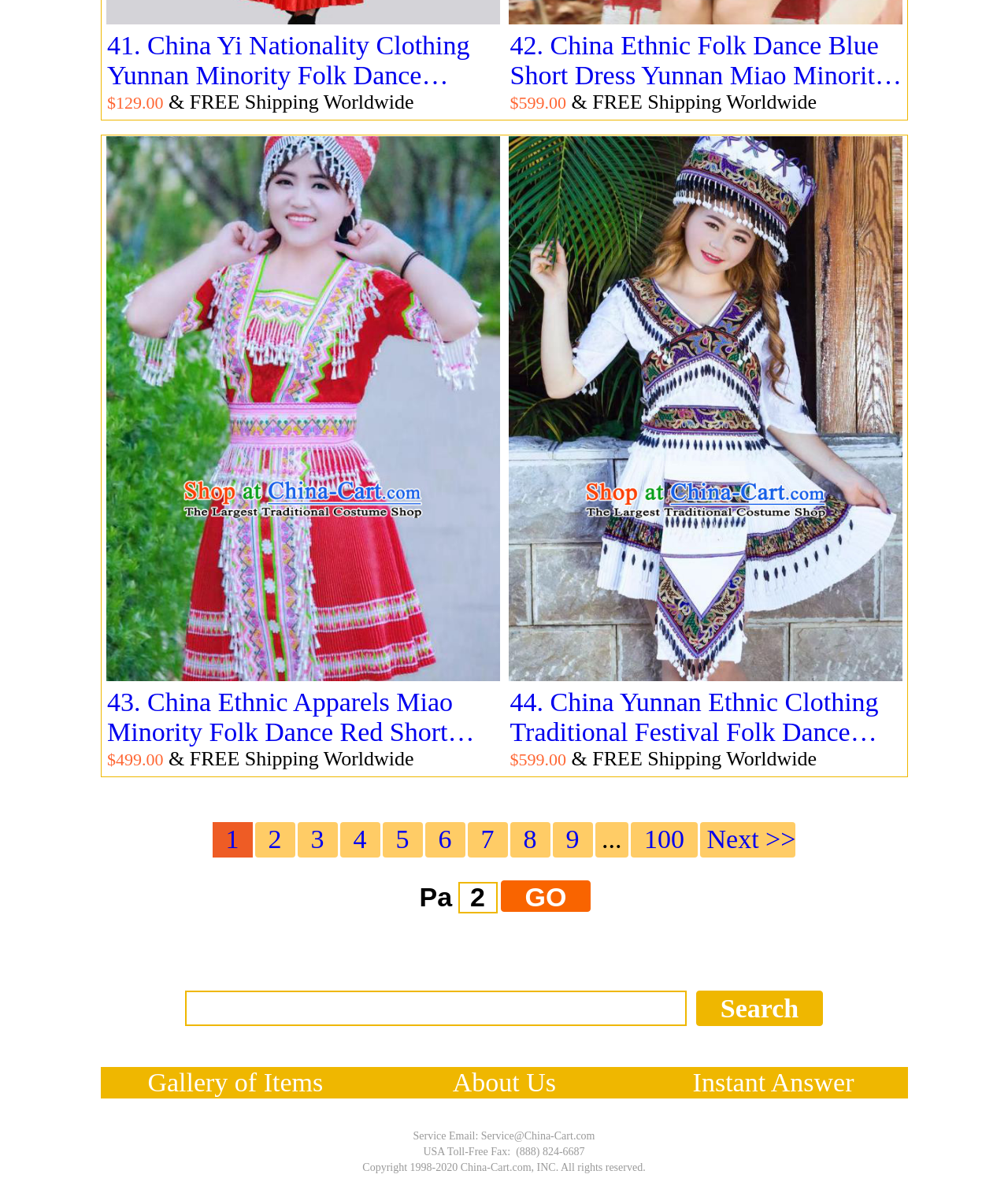Locate the bounding box coordinates of the element to click to perform the following action: 'View China Yi Nationality Clothing Yunnan Minority Folk Dance Outfits Ethnic Stage Performance Red Dress and Headdress'. The coordinates should be given as four float values between 0 and 1, in the form of [left, top, right, bottom].

[0.105, 0.0, 0.496, 0.025]